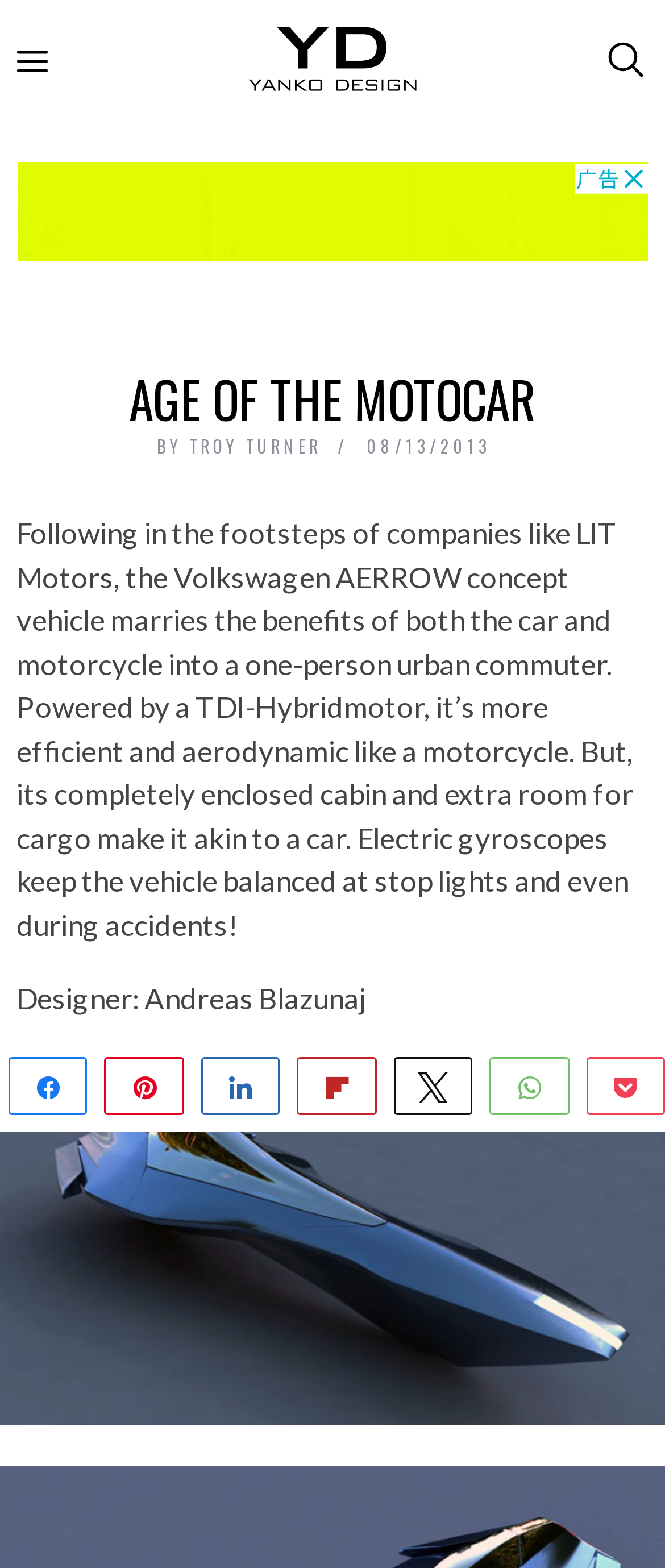Bounding box coordinates are specified in the format (top-left x, top-left y, bottom-right x, bottom-right y). All values are floating point numbers bounded between 0 and 1. Please provide the bounding box coordinate of the region this sentence describes: Share

[0.015, 0.675, 0.129, 0.708]